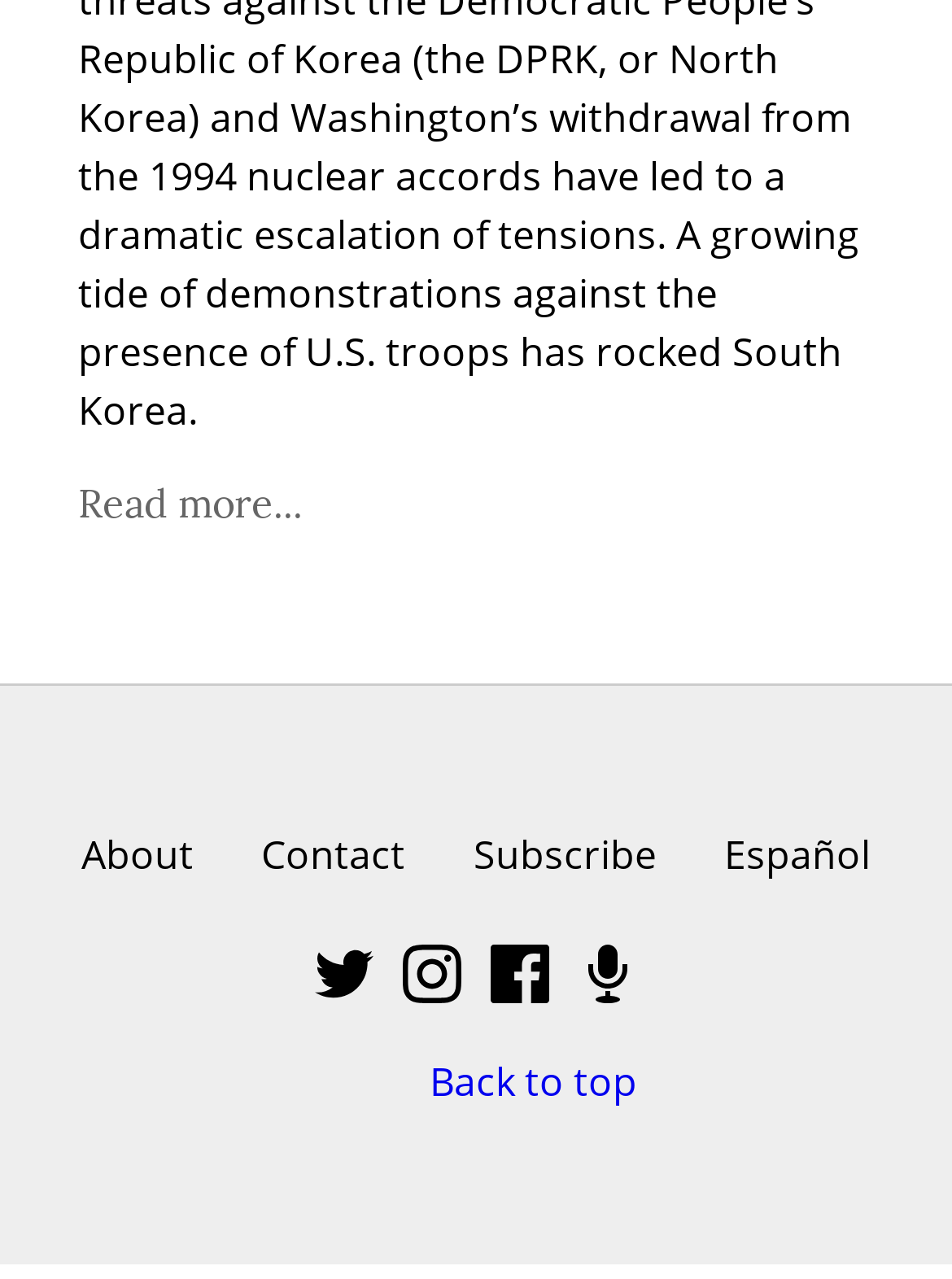Using the format (top-left x, top-left y, bottom-right x, bottom-right y), and given the element description, identify the bounding box coordinates within the screenshot: Back to top

[0.451, 0.836, 0.669, 0.878]